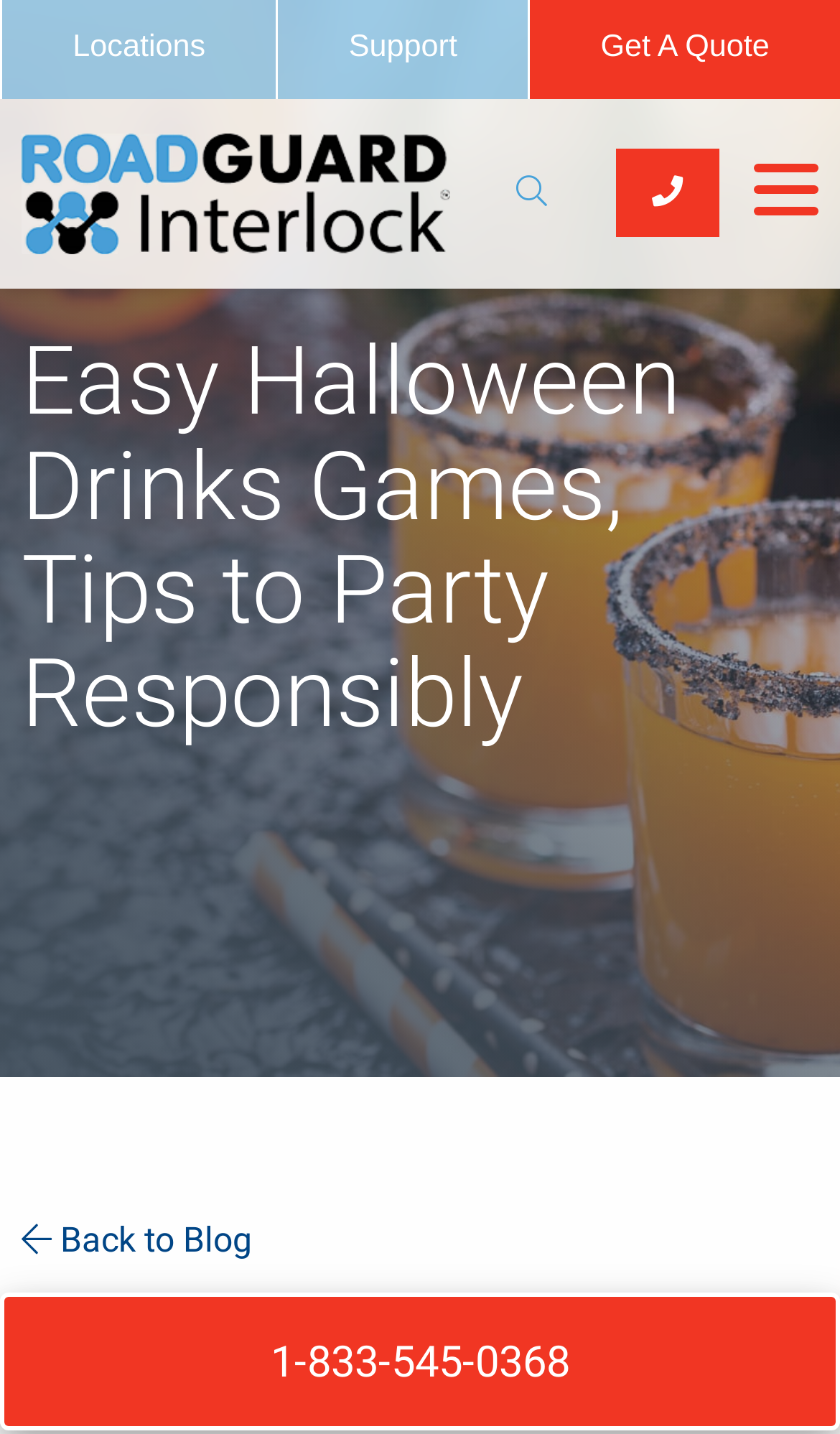With reference to the image, please provide a detailed answer to the following question: What is the theme of the party?

Based on the webpage's content, including the title 'Easy Halloween Drinks Games, Tips to Party Responsibly' and the presence of Halloween-related elements, it can be inferred that the theme of the party is Halloween.